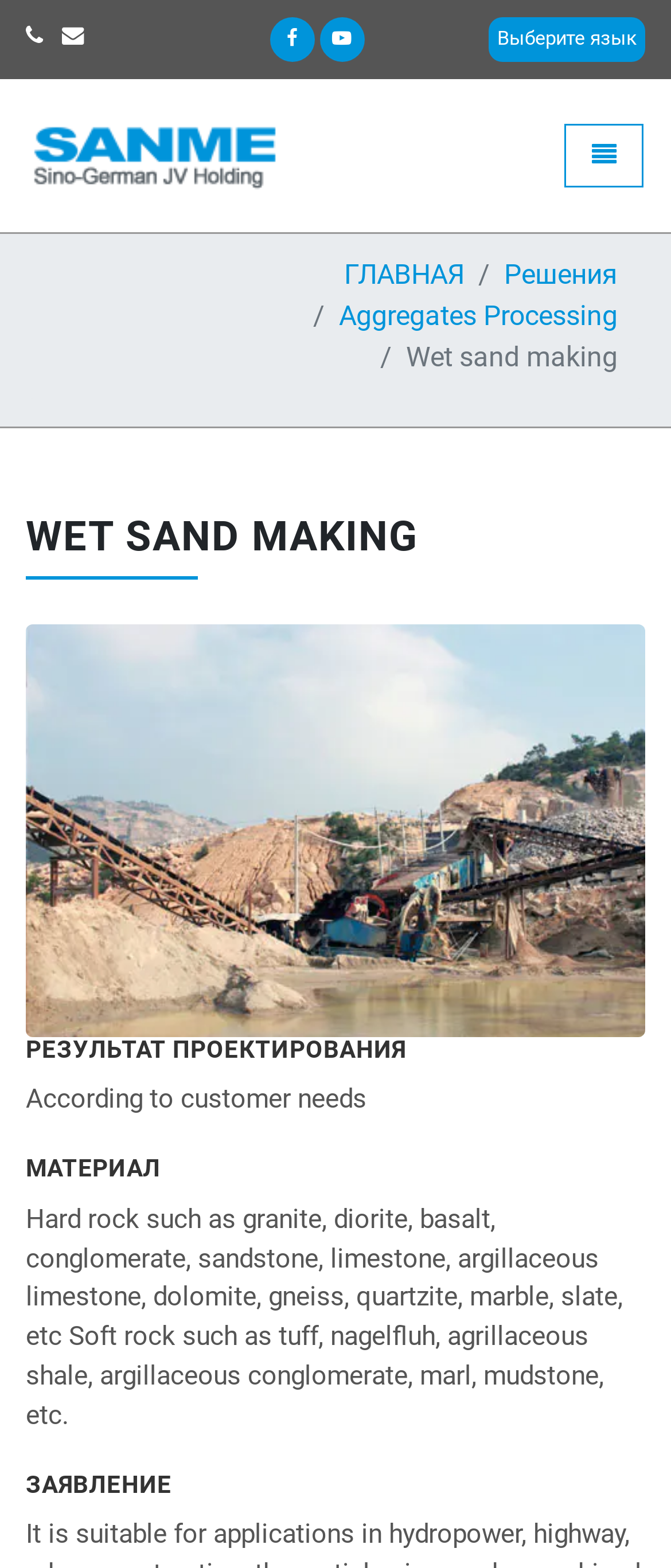Predict the bounding box for the UI component with the following description: "Выберите язык".

[0.728, 0.011, 0.962, 0.039]